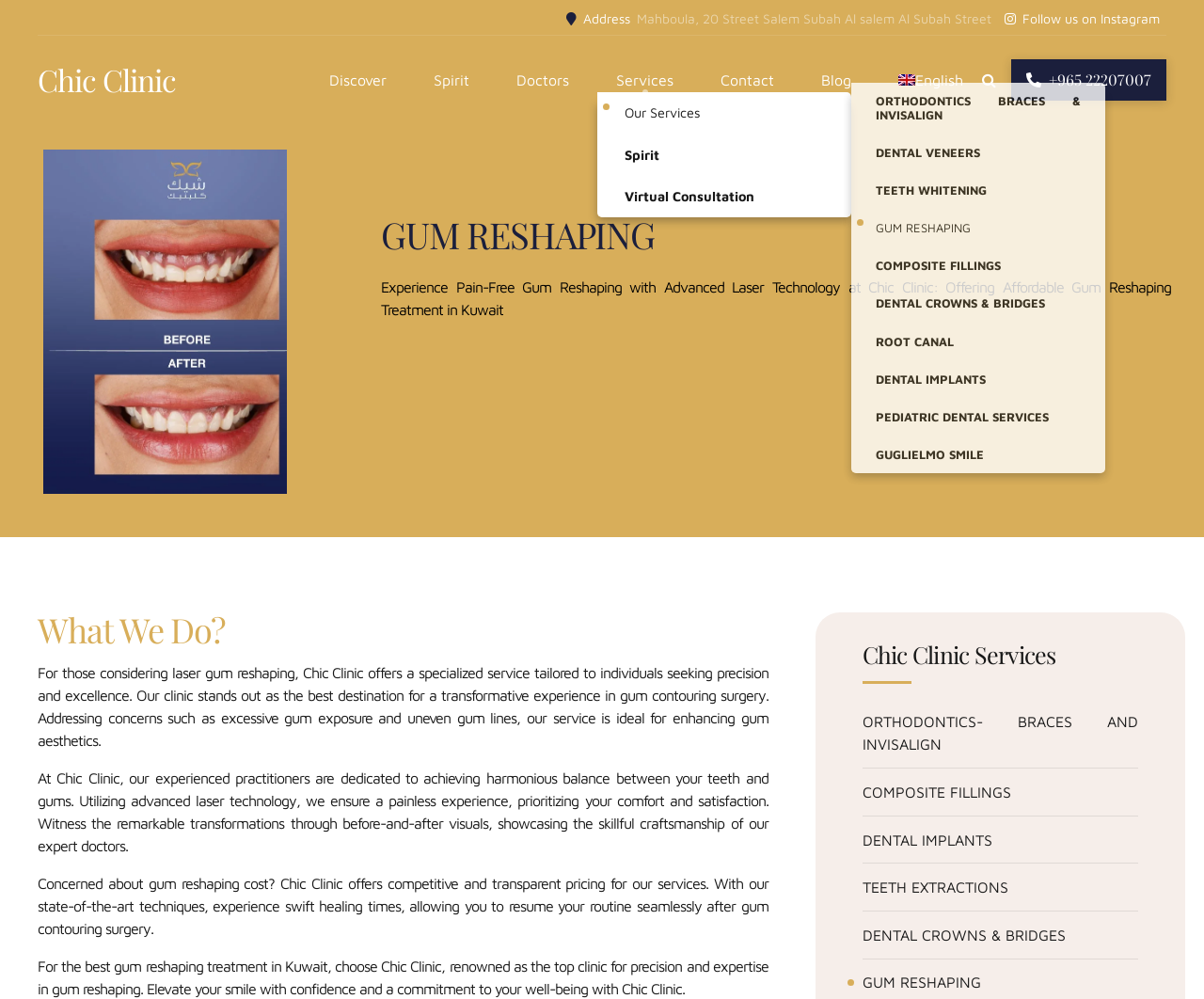Bounding box coordinates are specified in the format (top-left x, top-left y, bottom-right x, bottom-right y). All values are floating point numbers bounded between 0 and 1. Please provide the bounding box coordinate of the region this sentence describes: TEETH WHITENING

[0.707, 0.174, 0.918, 0.209]